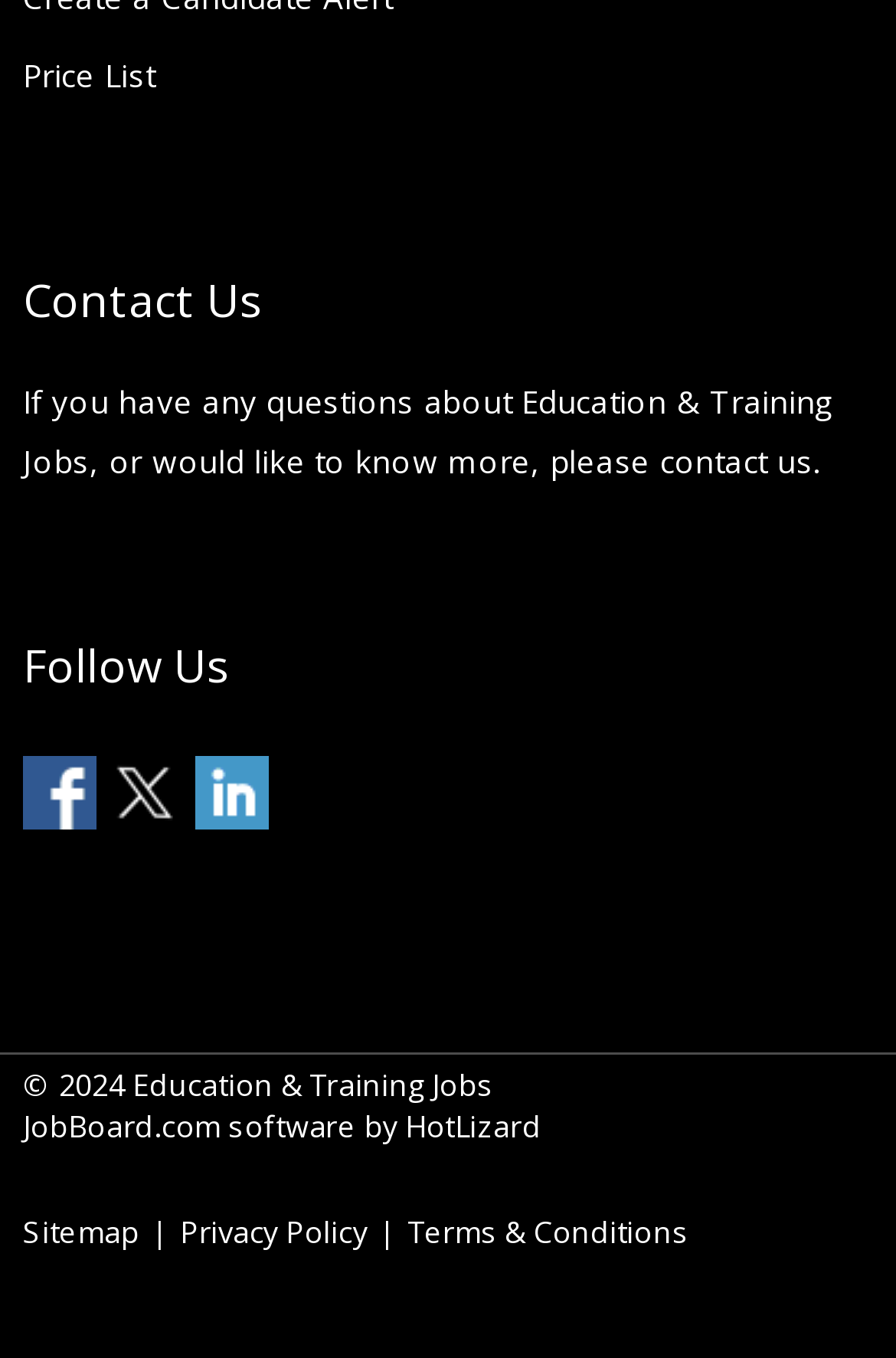Using the information from the screenshot, answer the following question thoroughly:
How to contact the website owner?

To contact the website owner, you can click on the 'contact us' link, which is located under the 'Contact Us' heading. This link is accompanied by a sentence that says 'If you have any questions about Education & Training Jobs, or would like to know more, please'.